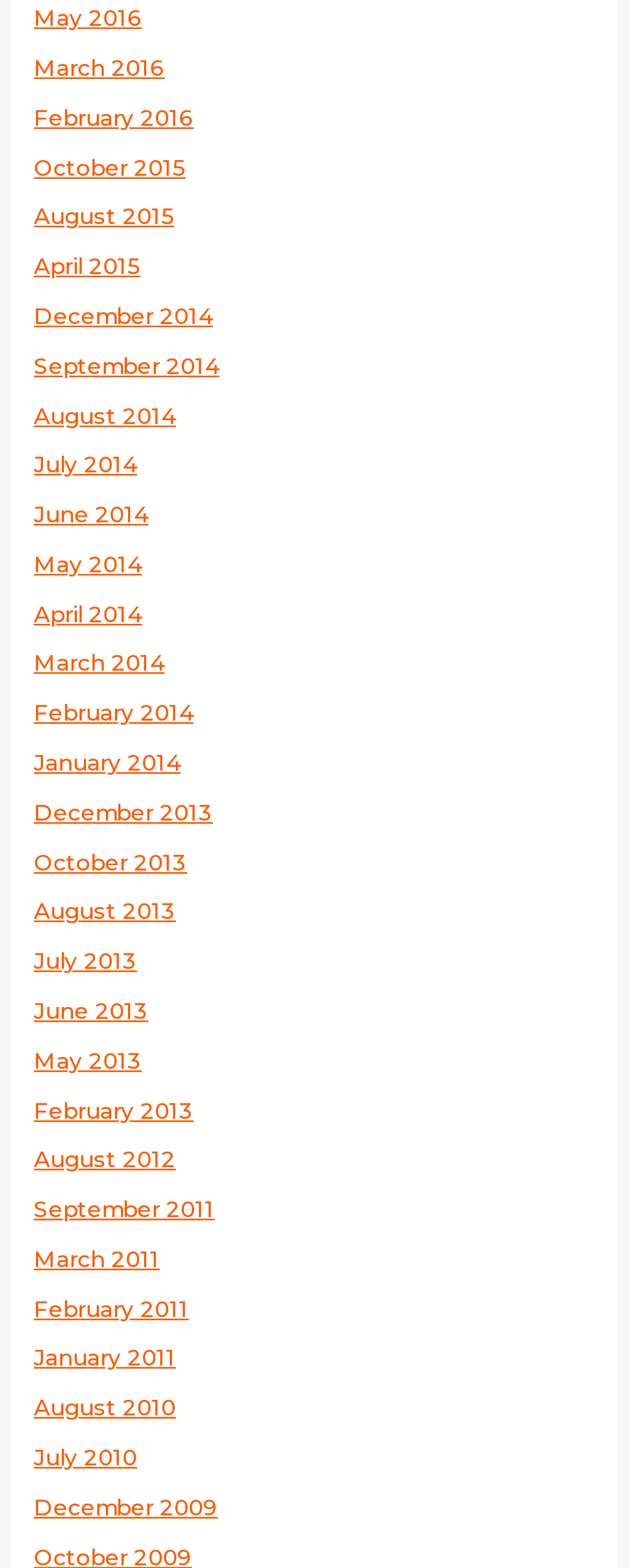Can you look at the image and give a comprehensive answer to the question:
How many years are represented in the list?

I examined the list of links and found that there are 8 years represented, from 2010 to 2016, and also 2009 and 2011, 2012, 2013, and 2014.